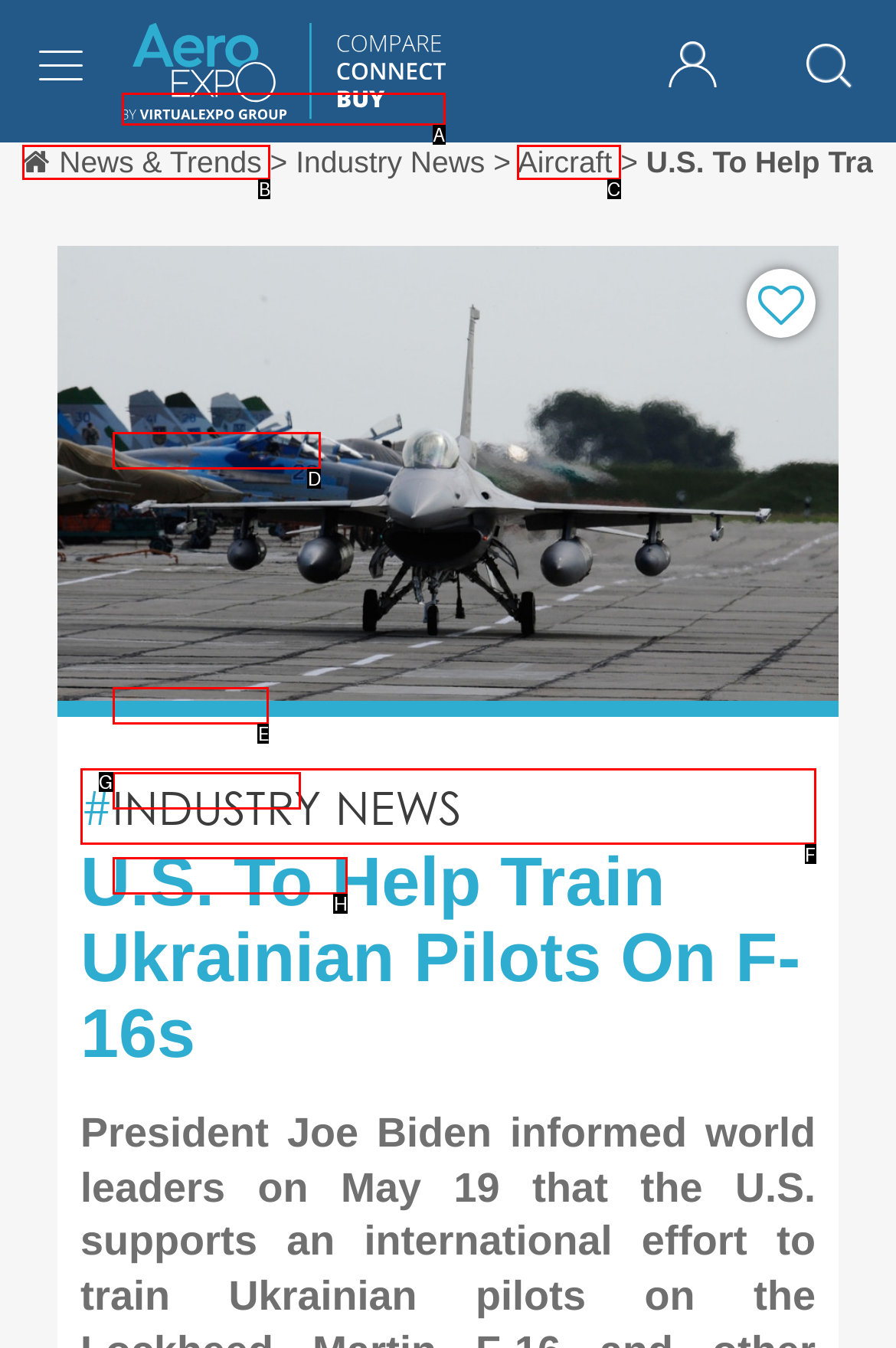From the given choices, determine which HTML element aligns with the description: News & Trends Respond with the letter of the appropriate option.

B